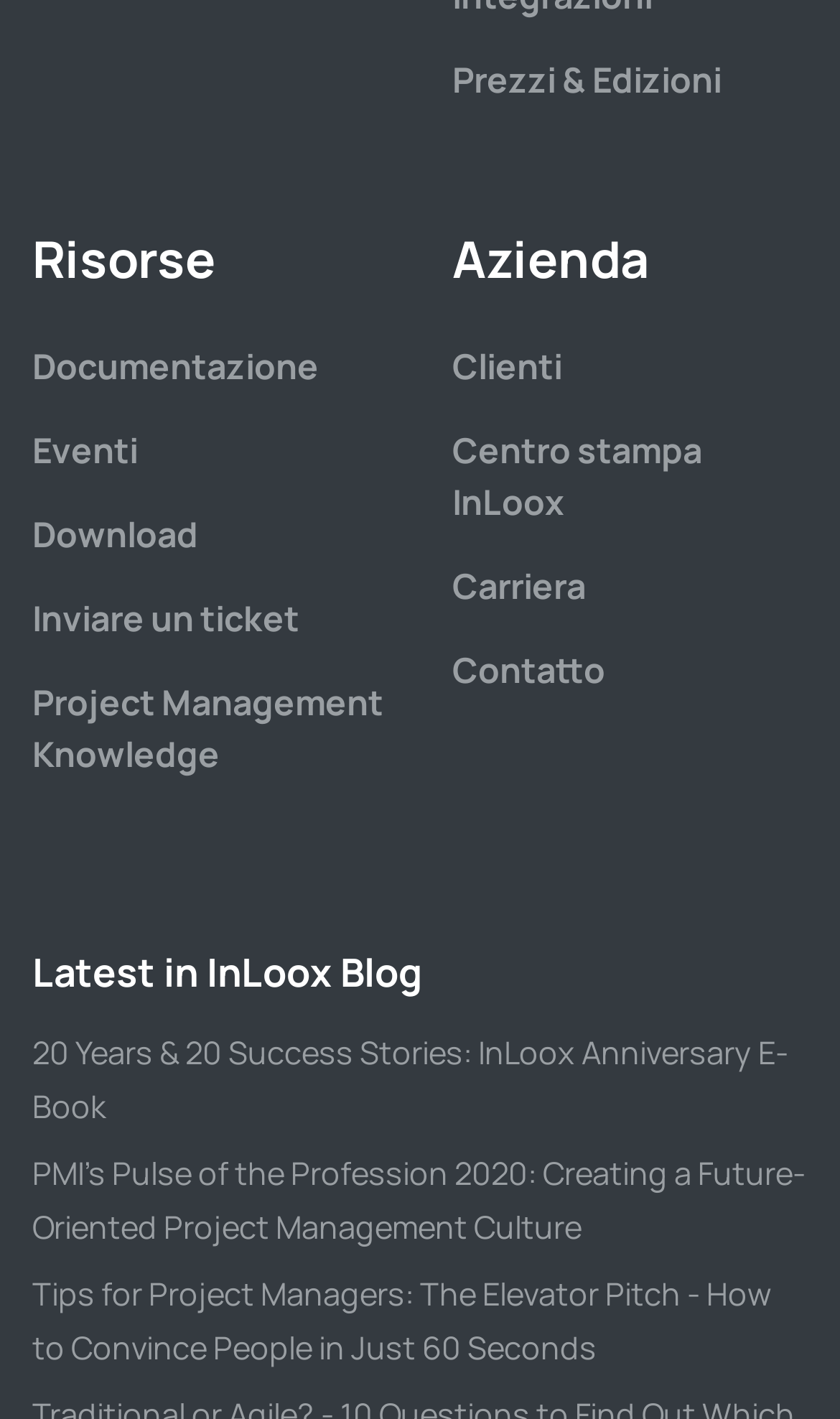Kindly determine the bounding box coordinates for the area that needs to be clicked to execute this instruction: "Get in touch with the team".

[0.538, 0.455, 0.721, 0.488]